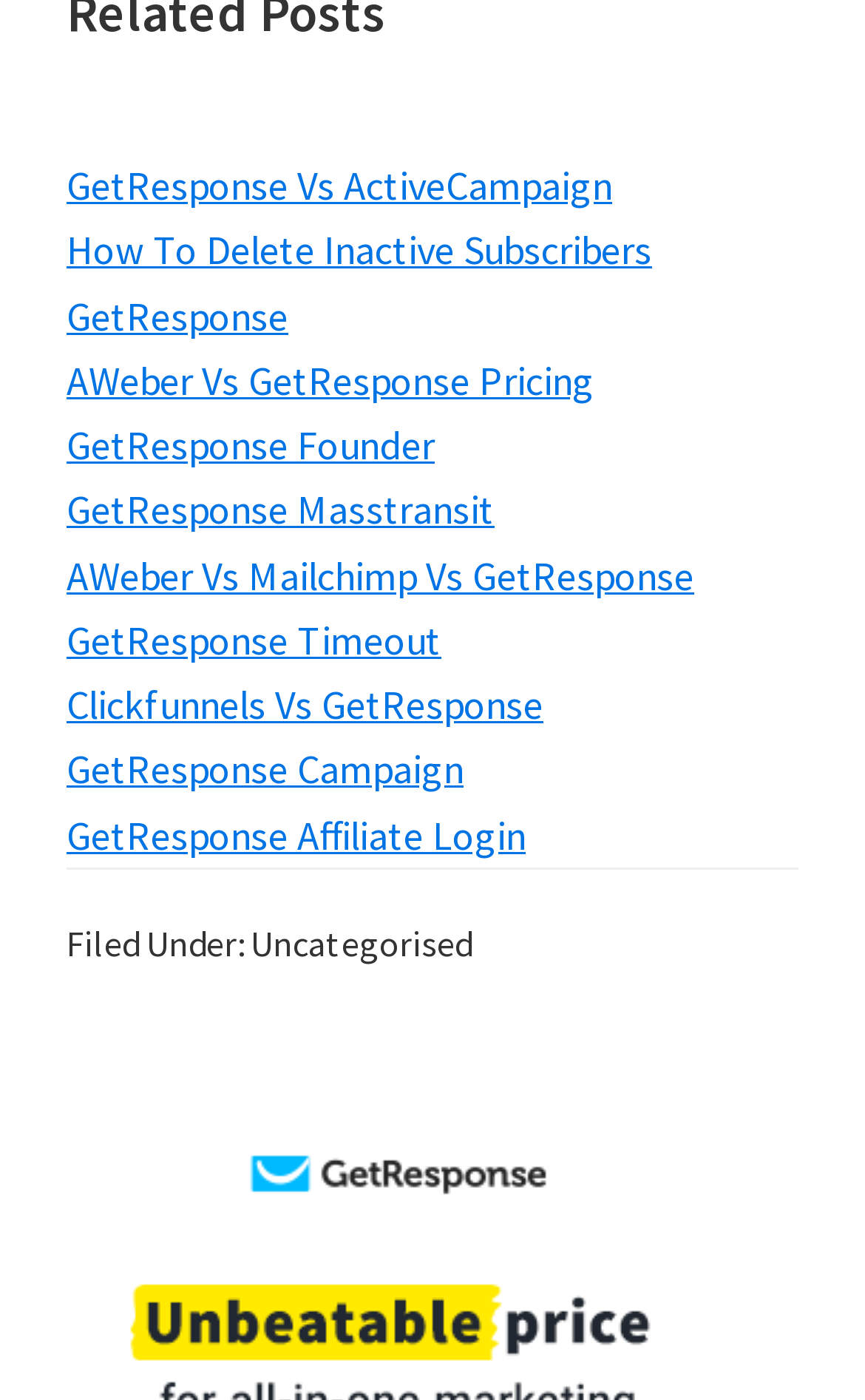Refer to the element description GetResponse Affiliate Login and identify the corresponding bounding box in the screenshot. Format the coordinates as (top-left x, top-left y, bottom-right x, bottom-right y) with values in the range of 0 to 1.

[0.077, 0.578, 0.608, 0.614]